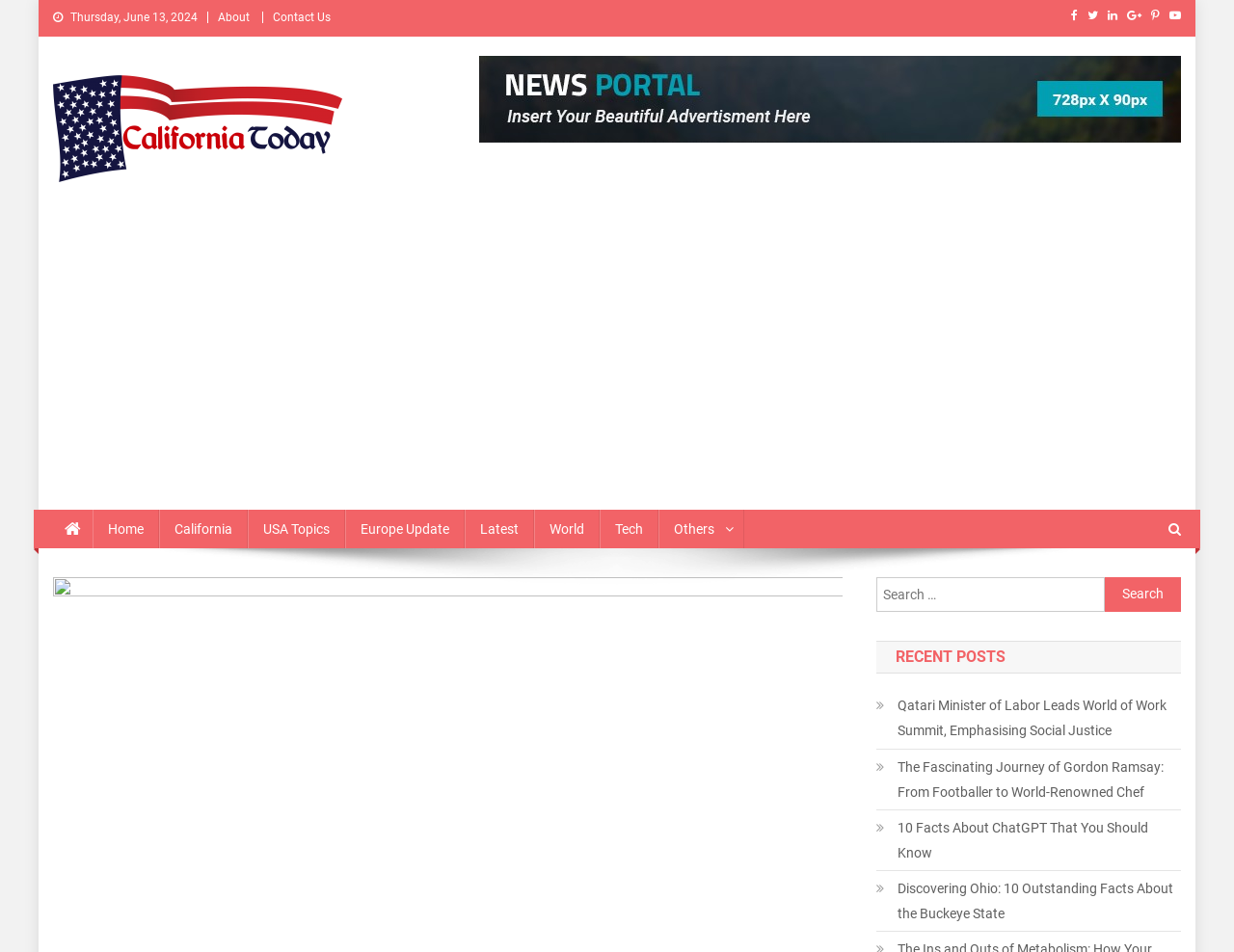Answer the question in a single word or phrase:
How many social media links are there at the top-right corner?

6